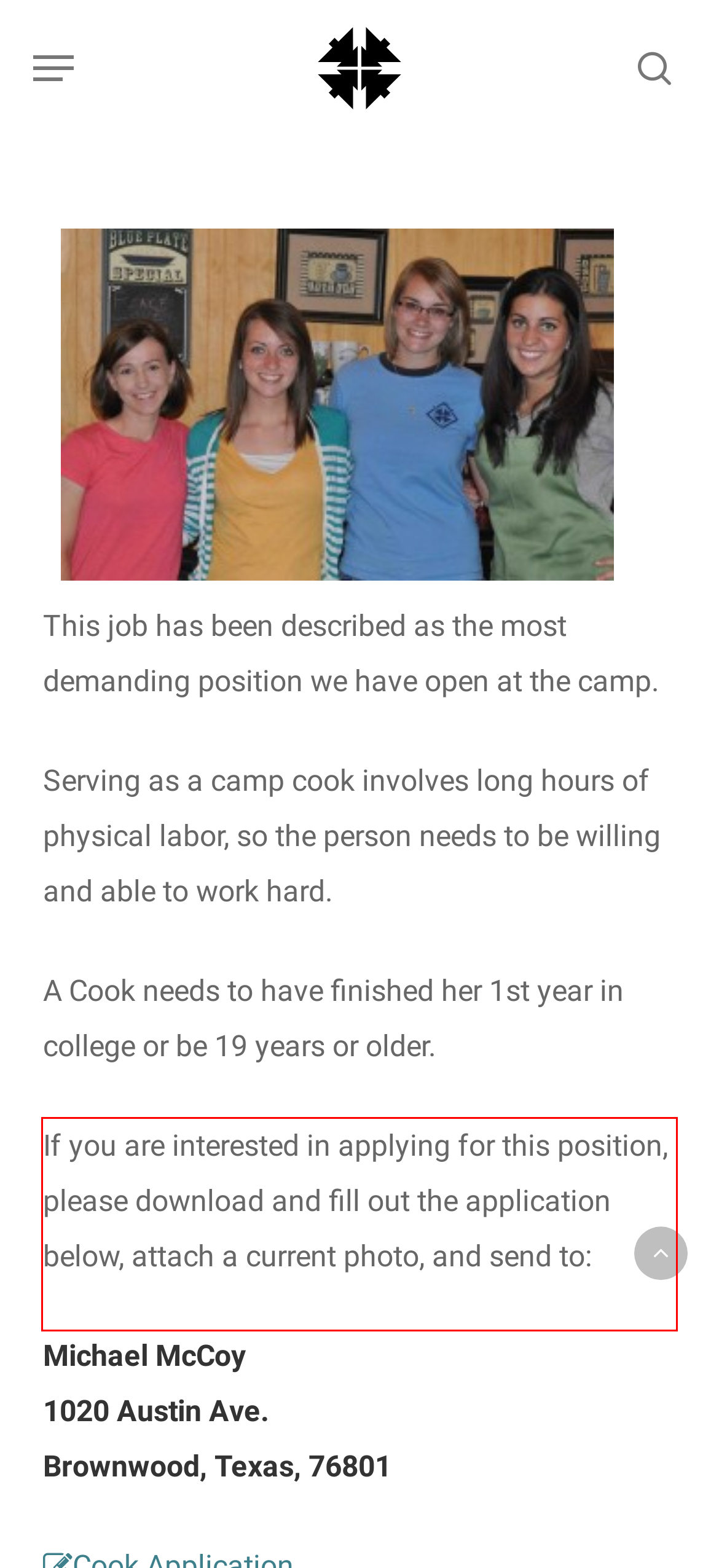Using OCR, extract the text content found within the red bounding box in the given webpage screenshot.

If you are interested in applying for this position, please download and fill out the application below, attach a current photo, and send to: